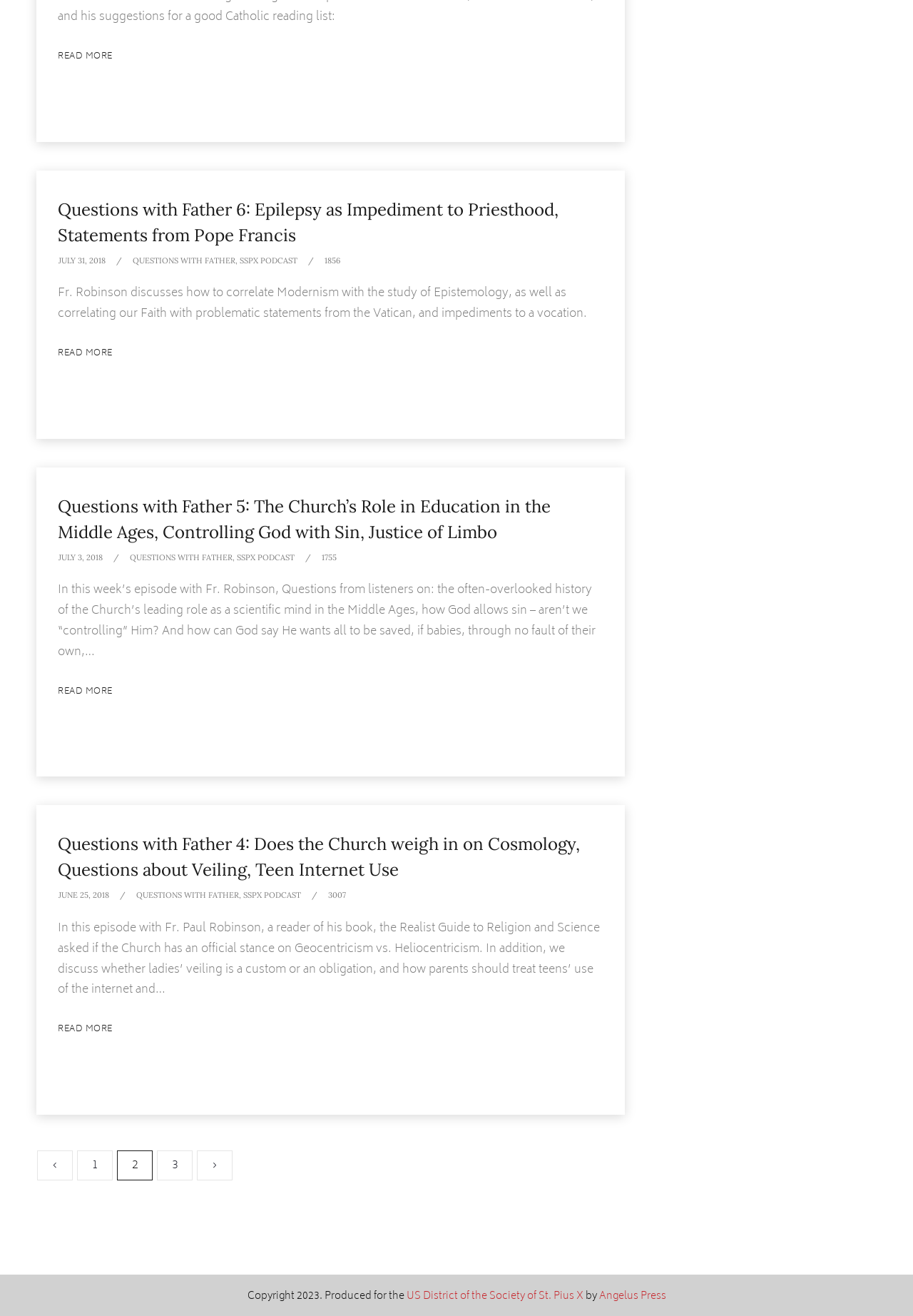How many podcast episodes are listed on this page?
Using the image as a reference, answer the question in detail.

The number of podcast episodes is obtained by counting the number of heading elements with similar structures, which are 'Questions with Father X: ...'. There are three such elements, indicating three podcast episodes.